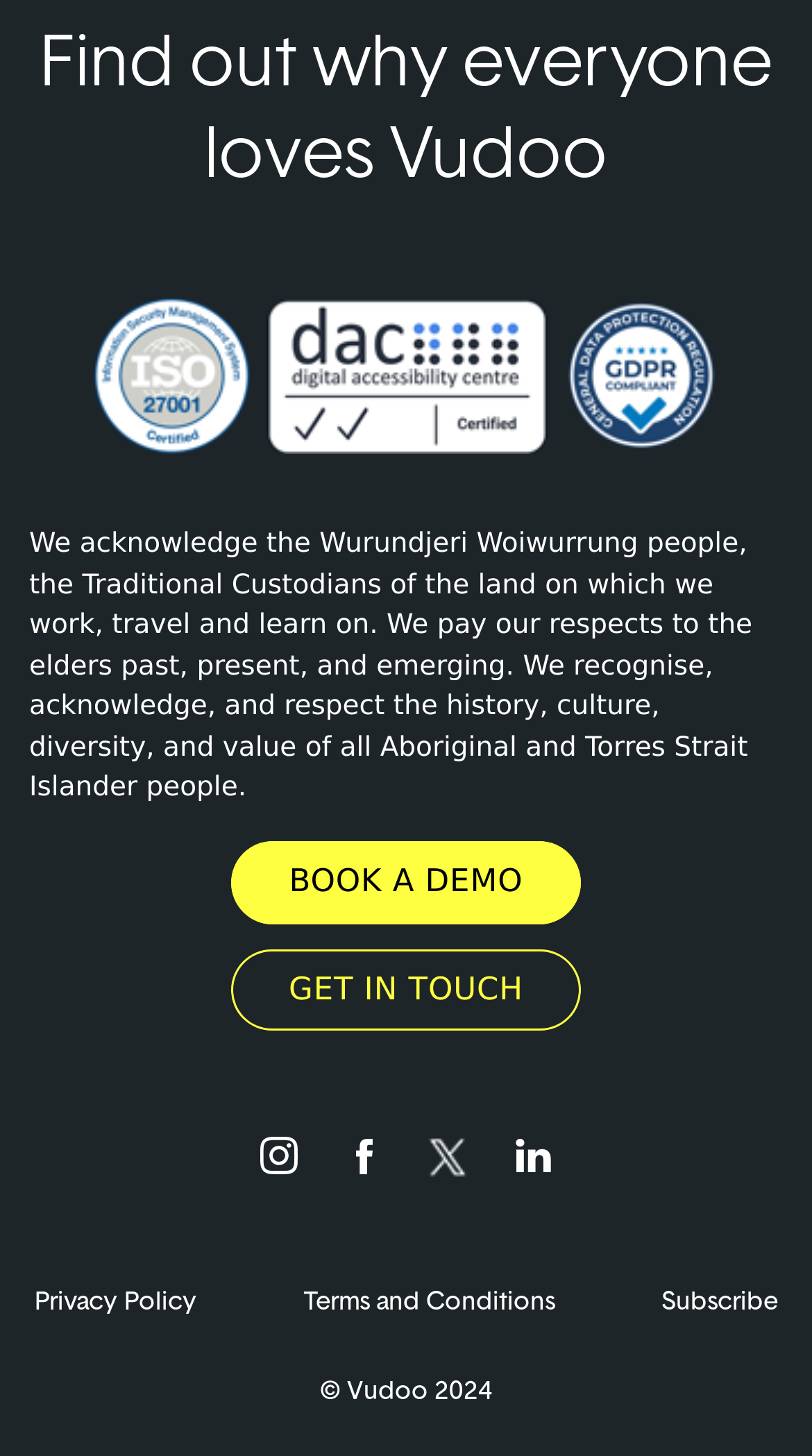Identify the bounding box coordinates for the element you need to click to achieve the following task: "Get in touch with Vudoo". Provide the bounding box coordinates as four float numbers between 0 and 1, in the form [left, top, right, bottom].

[0.284, 0.652, 0.716, 0.708]